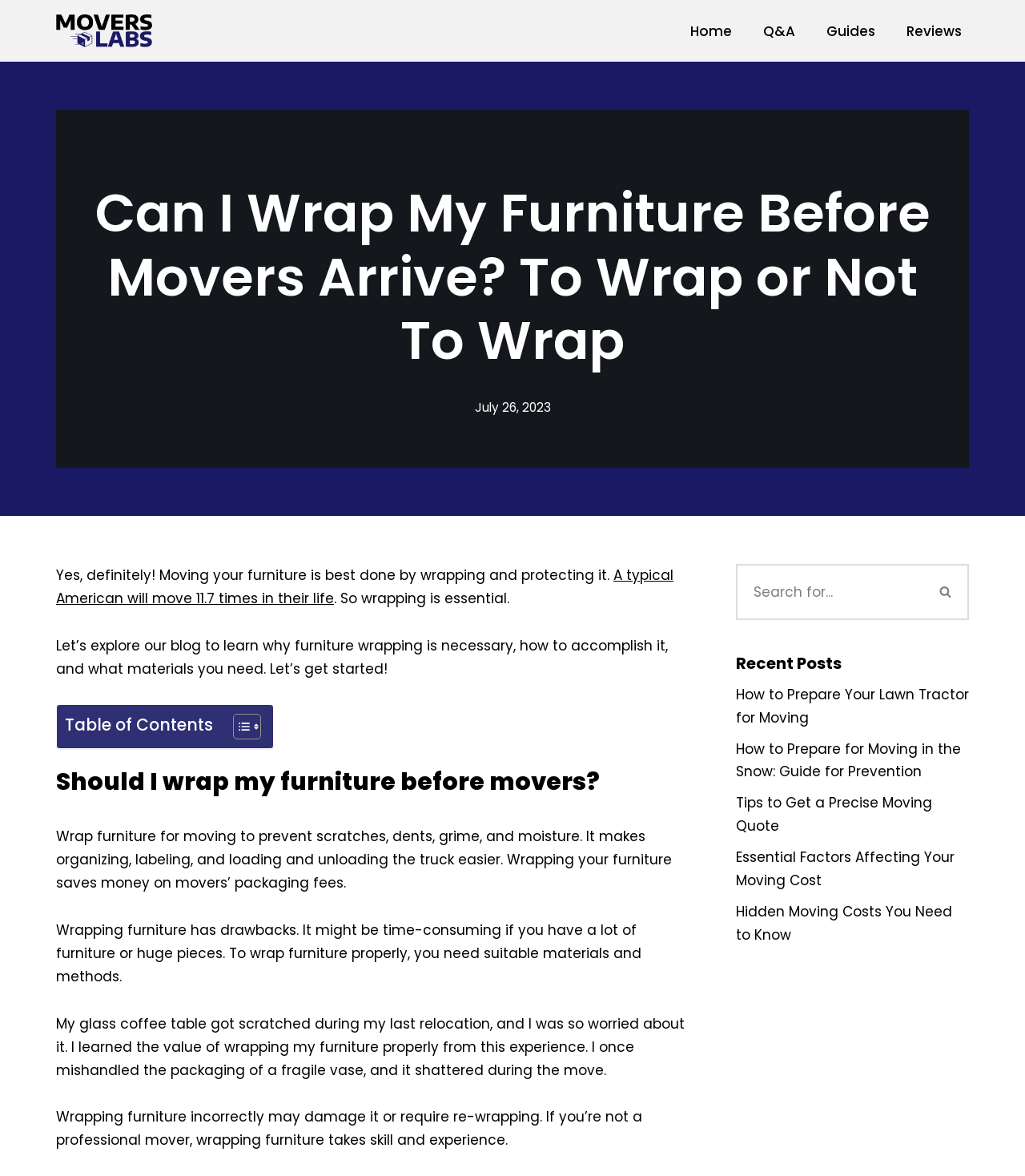What is the drawback of wrapping furniture?
Provide a concise answer using a single word or phrase based on the image.

Time-consuming